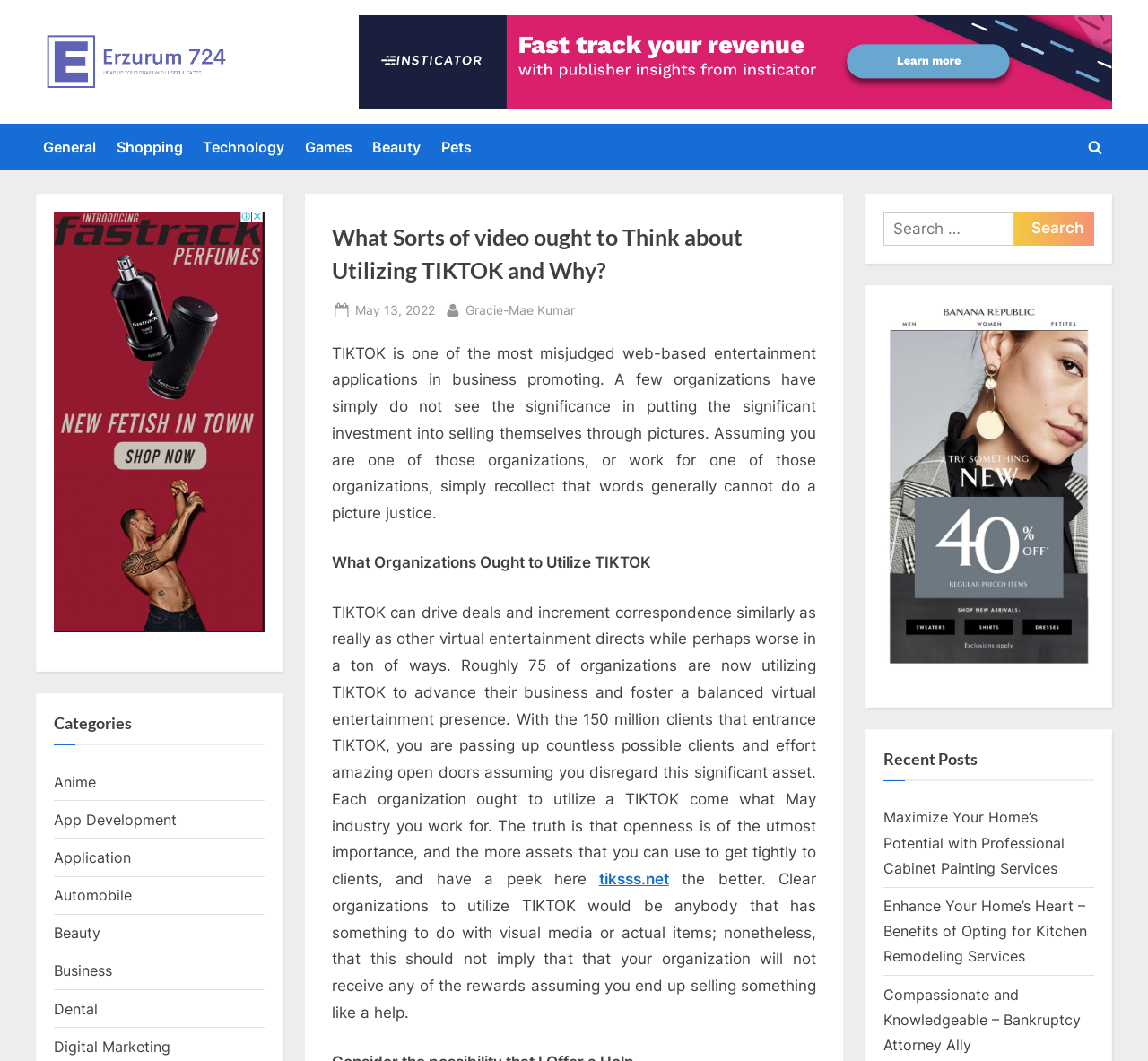Detail the webpage's structure and highlights in your description.

This webpage appears to be a blog post about the importance of using TikTok for businesses. At the top of the page, there is a logo and a link to "Erzurum 724" on the left side, accompanied by a short phrase "Keep an eye on incredible things". 

Below this, there is a primary navigation menu with links to various categories such as "General", "Shopping", "Technology", and more. On the right side of the navigation menu, there is a search form with a toggle button.

The main content of the page is a blog post titled "What Sorts of video ought to Think about Utilizing TIKTOK and Why?". The post is divided into several sections, with headings and paragraphs of text. The text discusses the benefits of using TikTok for businesses, including its ability to drive sales and increase communication. There are also links to other websites and resources mentioned in the post.

On the right side of the page, there are two sections: "Categories" and "Recent Posts". The "Categories" section lists various categories such as "Anime", "App Development", "Beauty", and more, with links to each category. The "Recent Posts" section lists three recent blog posts with links to each post.

At the bottom of the page, there is a search bar with a button to submit a search query.